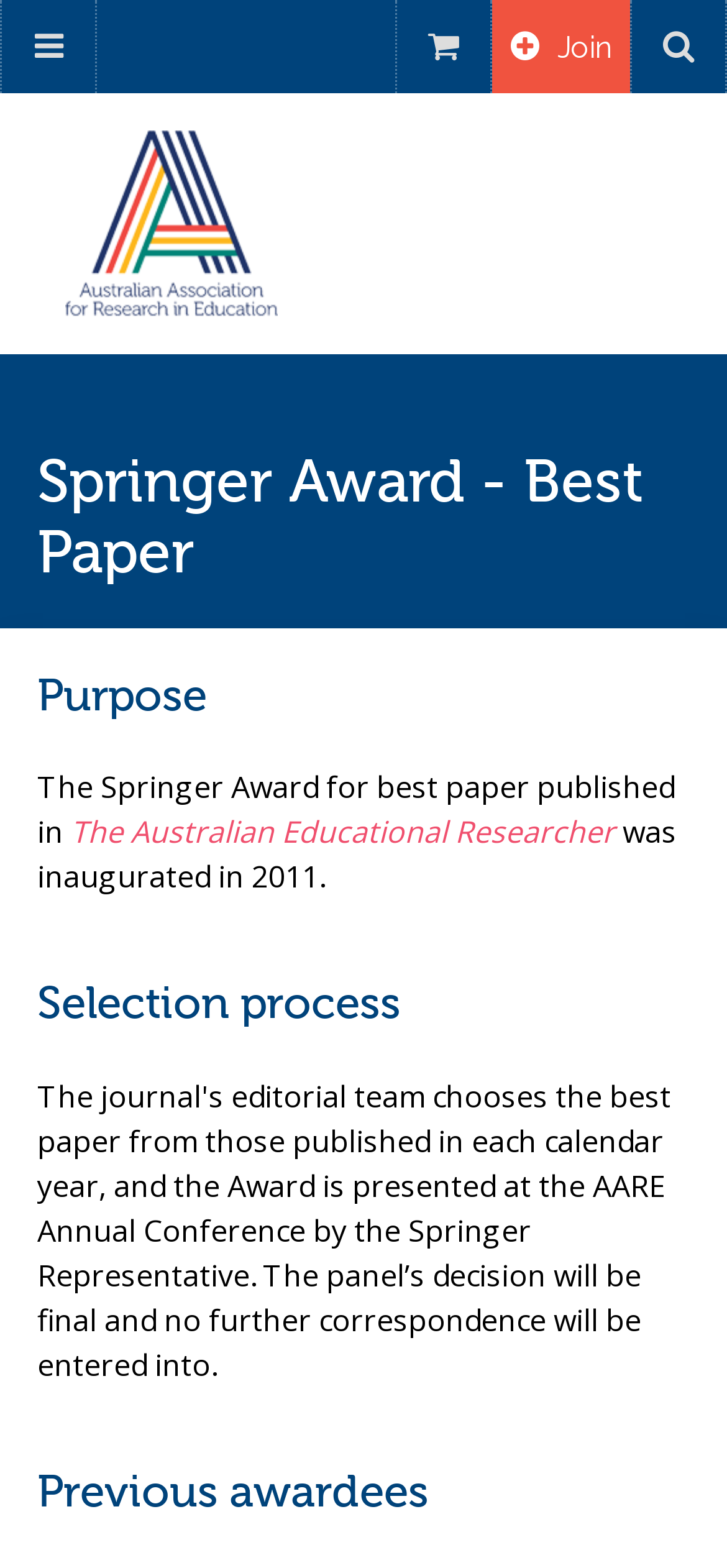When was the award inaugurated?
Using the screenshot, give a one-word or short phrase answer.

2011